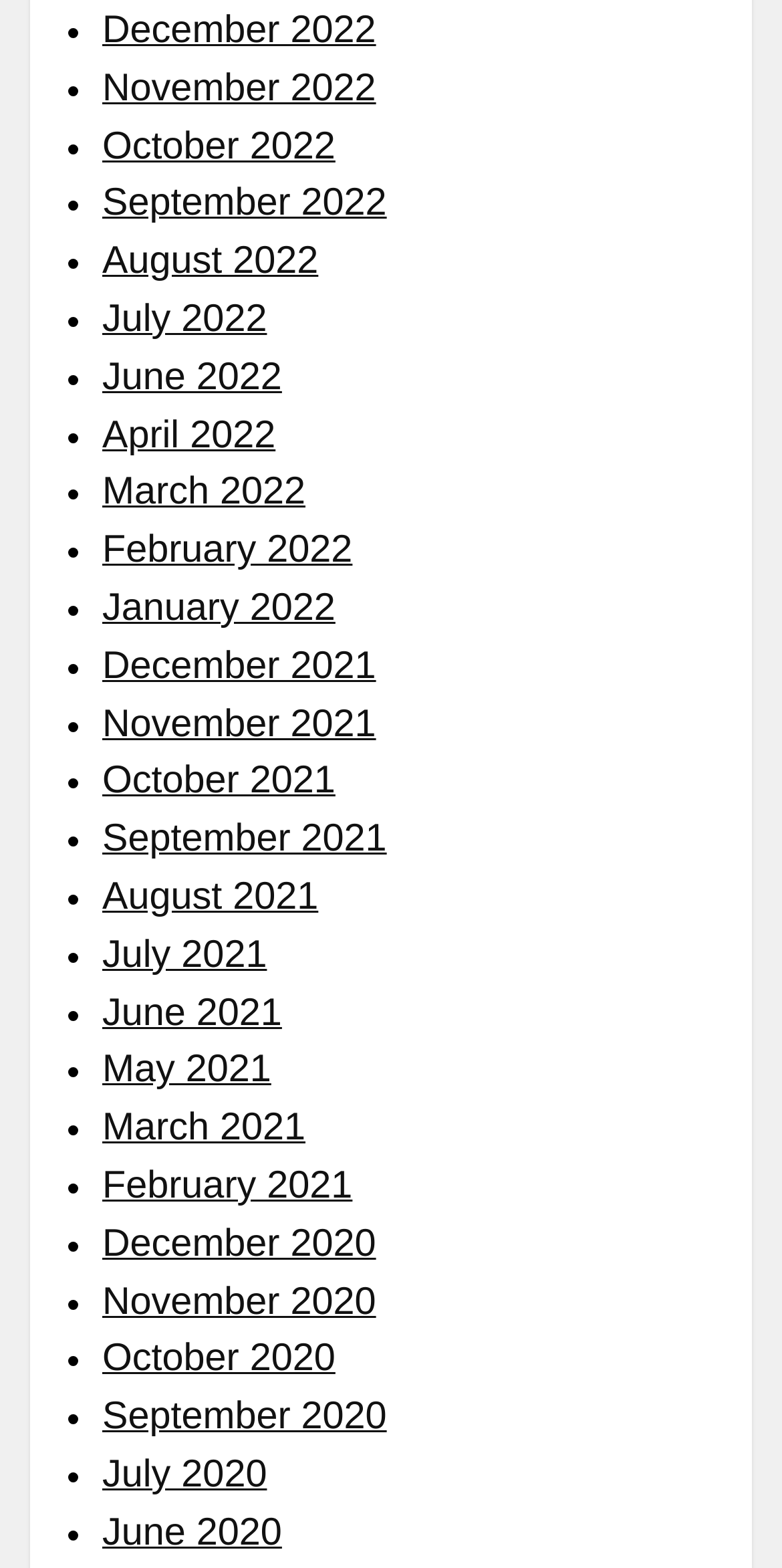Pinpoint the bounding box coordinates of the element you need to click to execute the following instruction: "View September 2021". The bounding box should be represented by four float numbers between 0 and 1, in the format [left, top, right, bottom].

[0.131, 0.522, 0.495, 0.549]